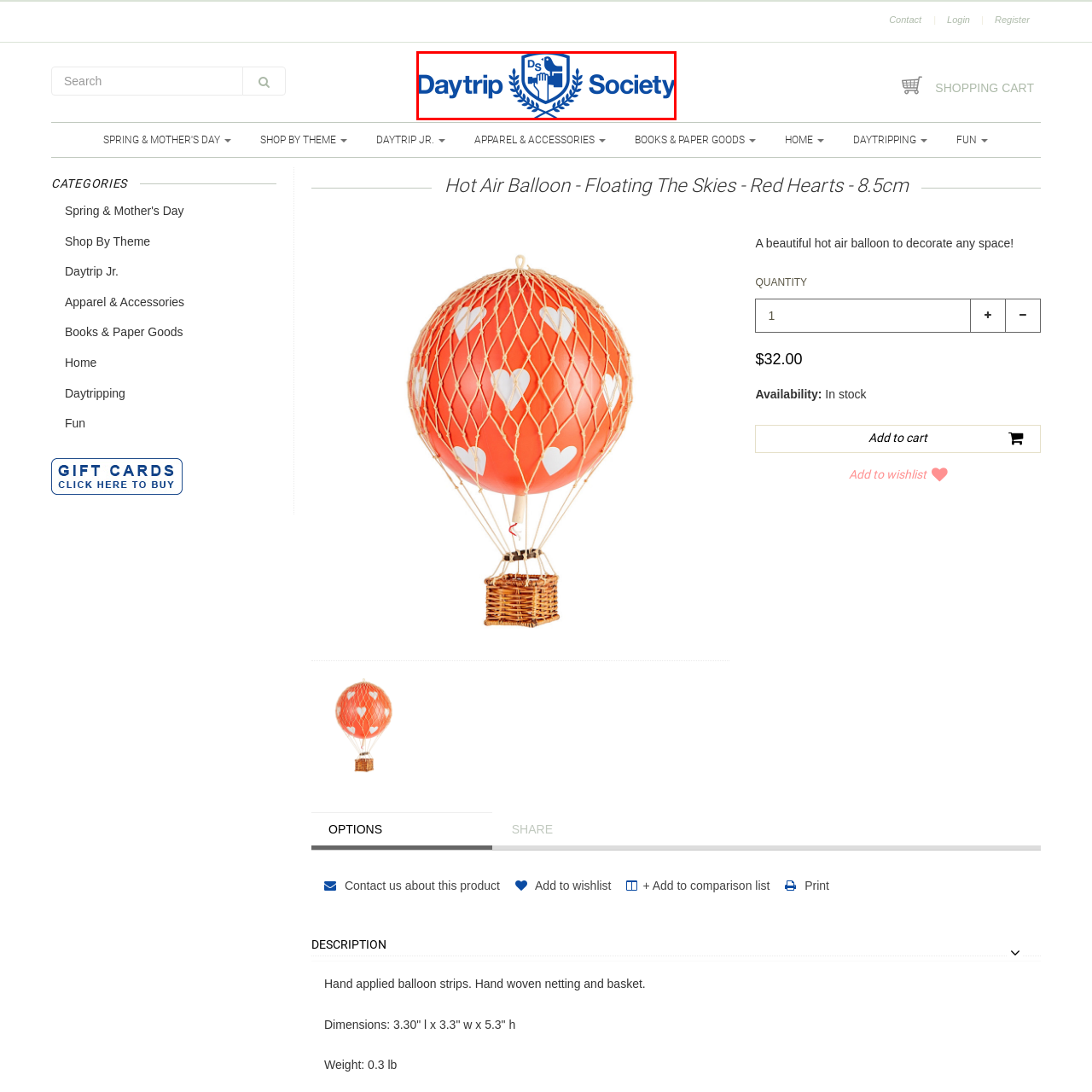Offer an in-depth description of the picture located within the red frame.

The image prominently features the logo of "Daytrip Society," displaying a shield design that incorporates the letters "D" and "S." The emblem is enriched with a stylized hand and a bird, symbolizing exploration and creativity. Flanking the shield are decorative elements resembling laurel wreaths, suggesting achievement and community. The color scheme is a striking blue, which adds a vibrant and inviting feel, aligned with the adventurous spirit of the society. The text is clearly presented, highlighting the name "Daytrip Society," reinforcing its identity as a brand focused on day trips and explorative experiences.